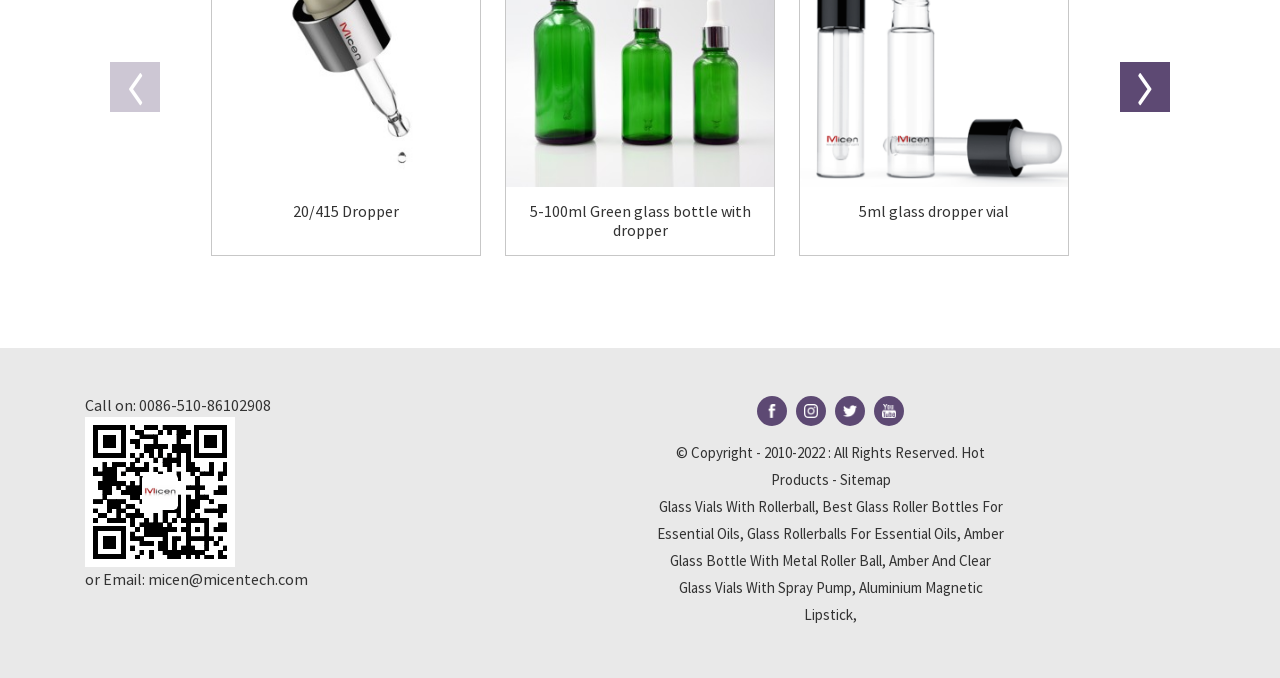Please locate the clickable area by providing the bounding box coordinates to follow this instruction: "Click the 'Previous slide' button".

[0.086, 0.092, 0.125, 0.165]